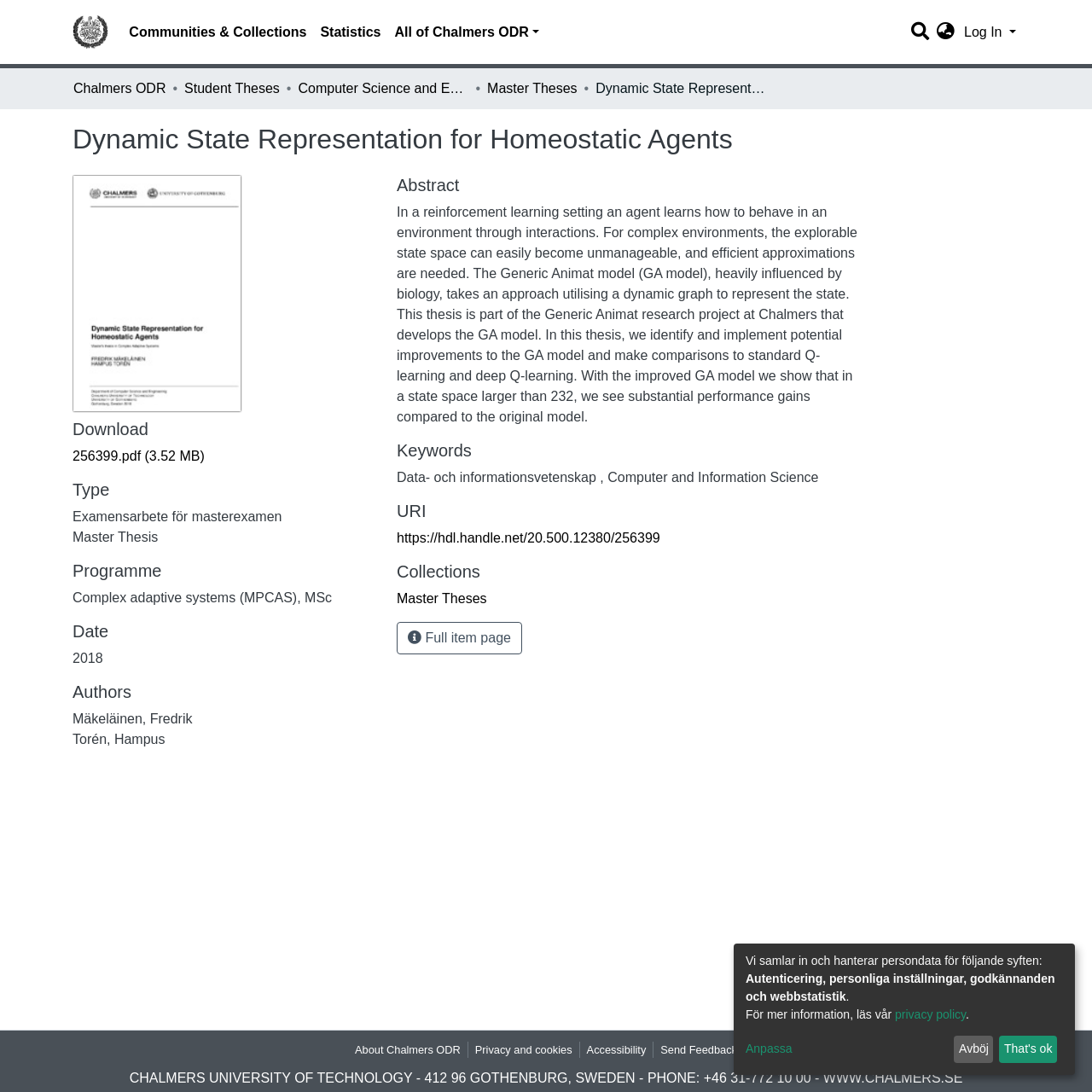Find the bounding box coordinates of the area that needs to be clicked in order to achieve the following instruction: "Download the PDF file". The coordinates should be specified as four float numbers between 0 and 1, i.e., [left, top, right, bottom].

[0.066, 0.411, 0.187, 0.425]